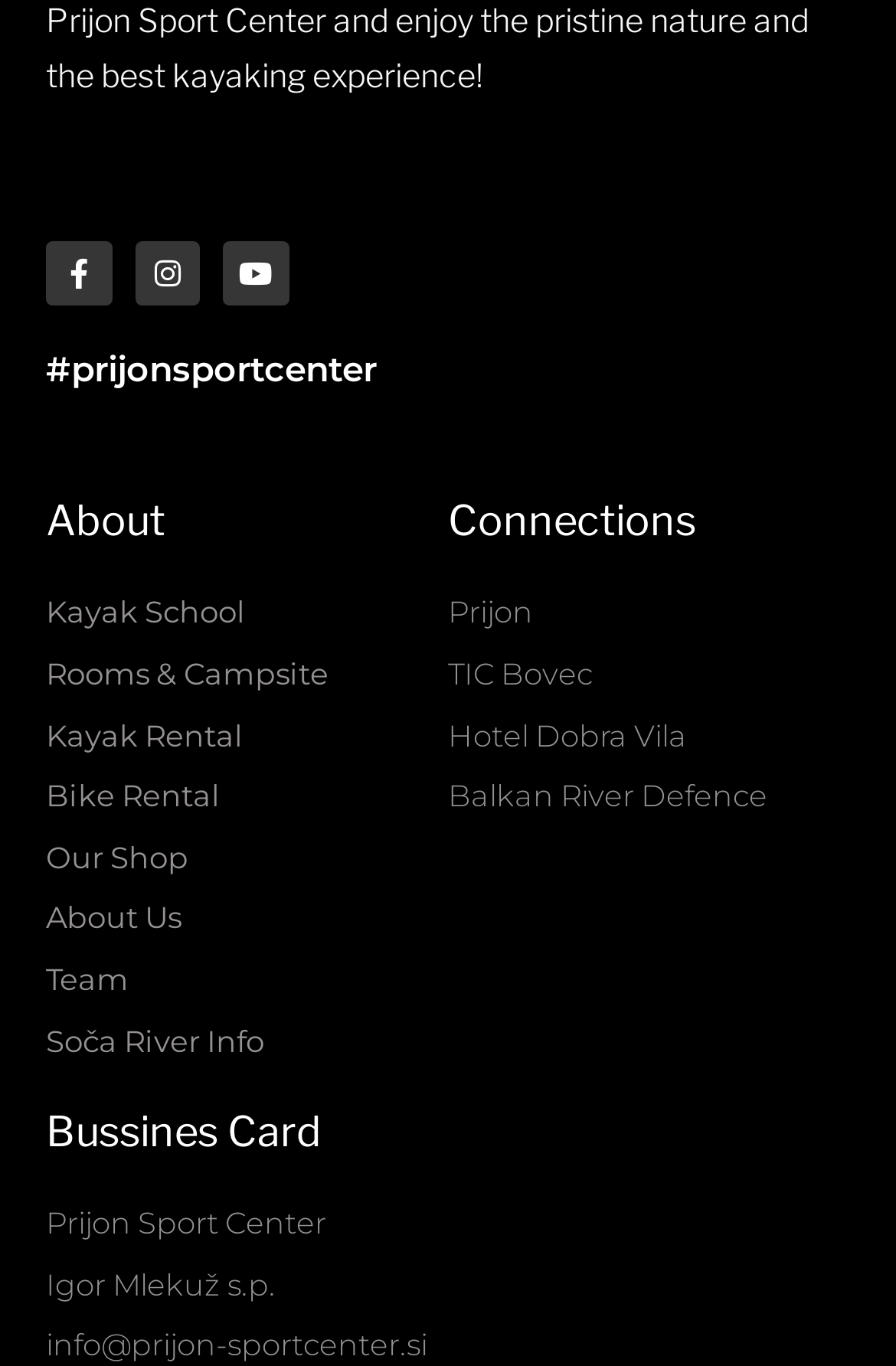Please identify the bounding box coordinates of the element's region that should be clicked to execute the following instruction: "View contact information". The bounding box coordinates must be four float numbers between 0 and 1, i.e., [left, top, right, bottom].

[0.051, 0.881, 0.364, 0.908]